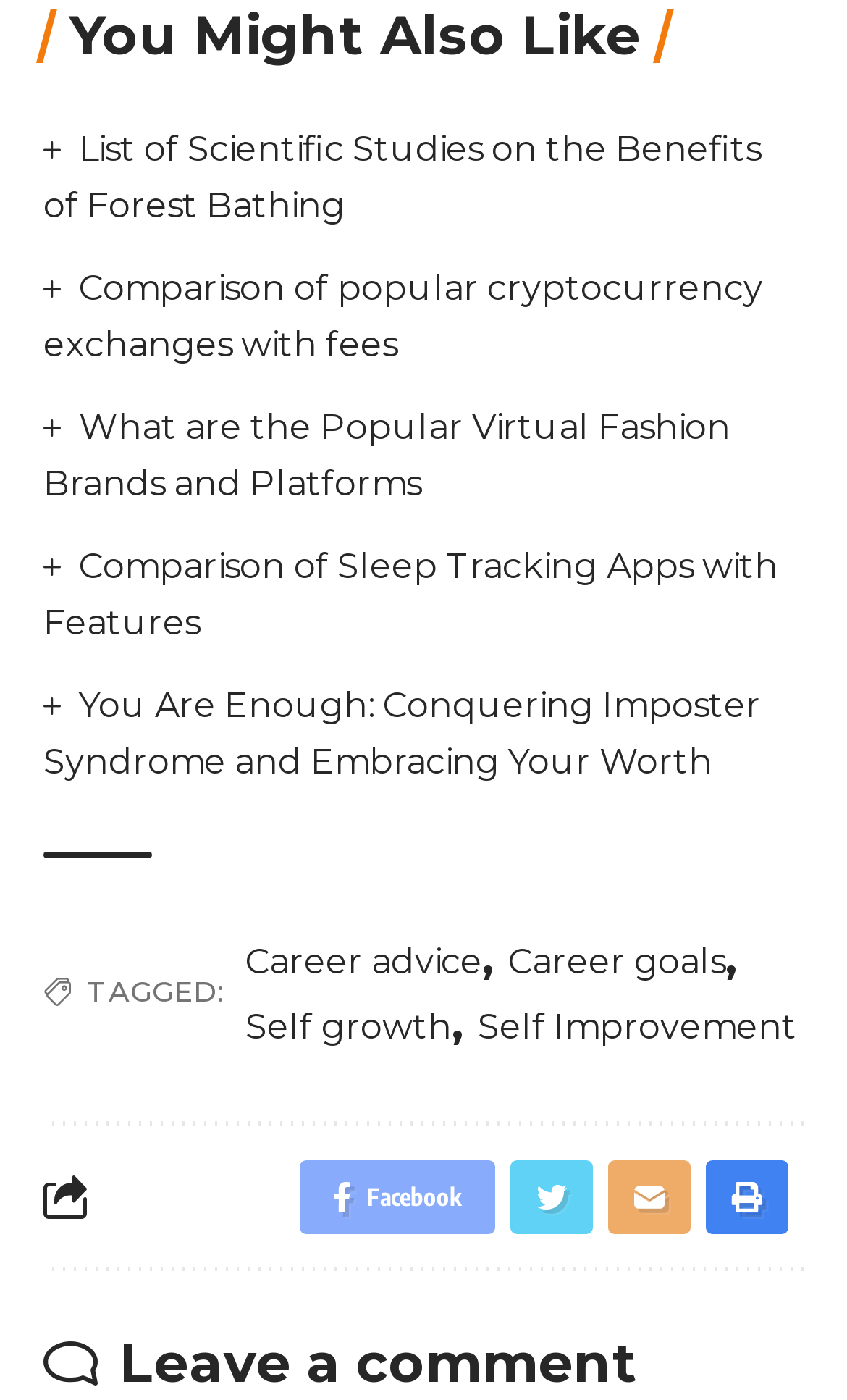Indicate the bounding box coordinates of the element that needs to be clicked to satisfy the following instruction: "Explore the comparison of popular cryptocurrency exchanges with fees". The coordinates should be four float numbers between 0 and 1, i.e., [left, top, right, bottom].

[0.051, 0.191, 0.901, 0.261]